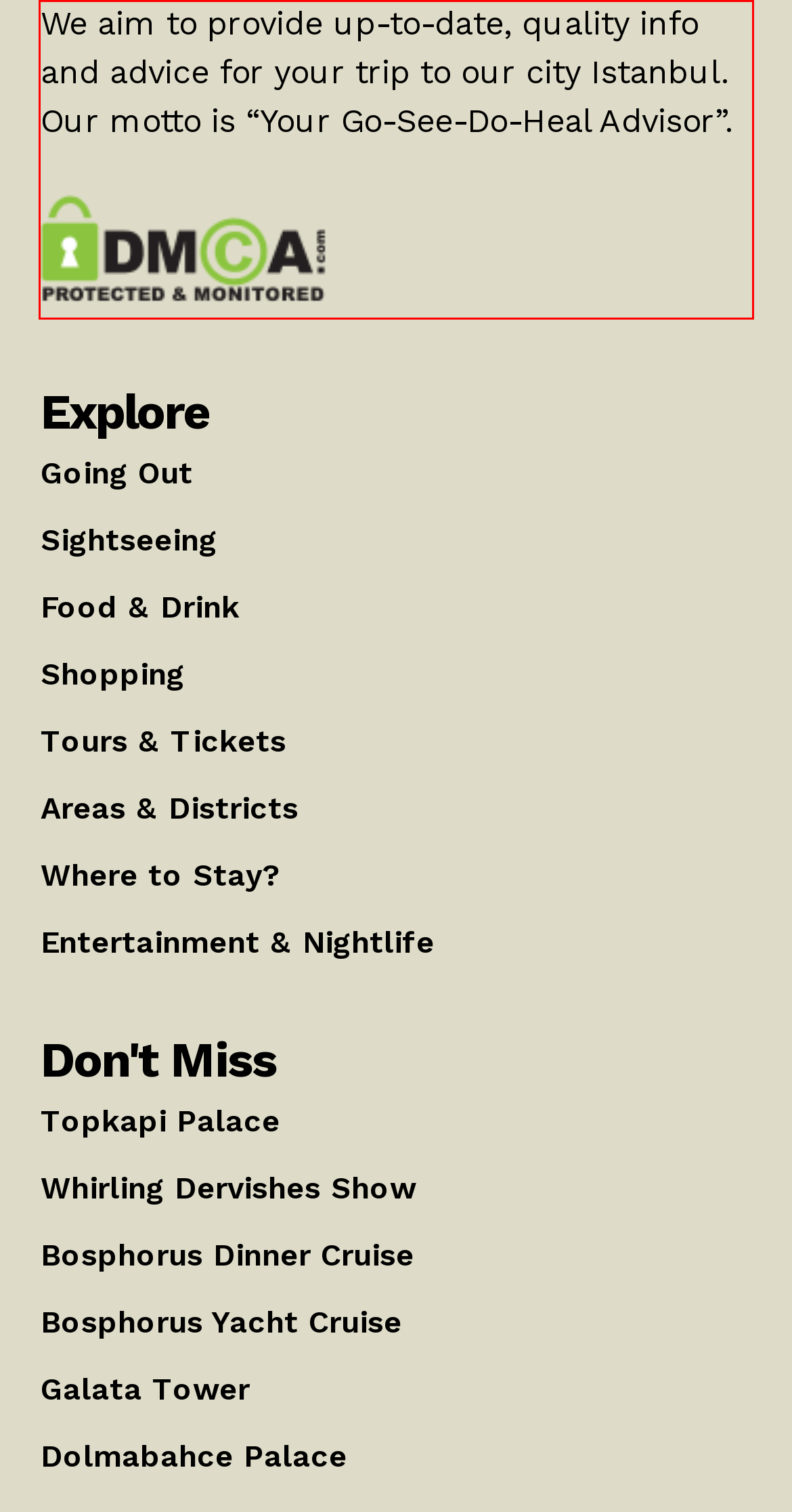Review the screenshot of the webpage and recognize the text inside the red rectangle bounding box. Provide the extracted text content.

We aim to provide up-to-date, quality info and advice for your trip to our city Istanbul. Our motto is “Your Go-See-Do-Heal Advisor”.